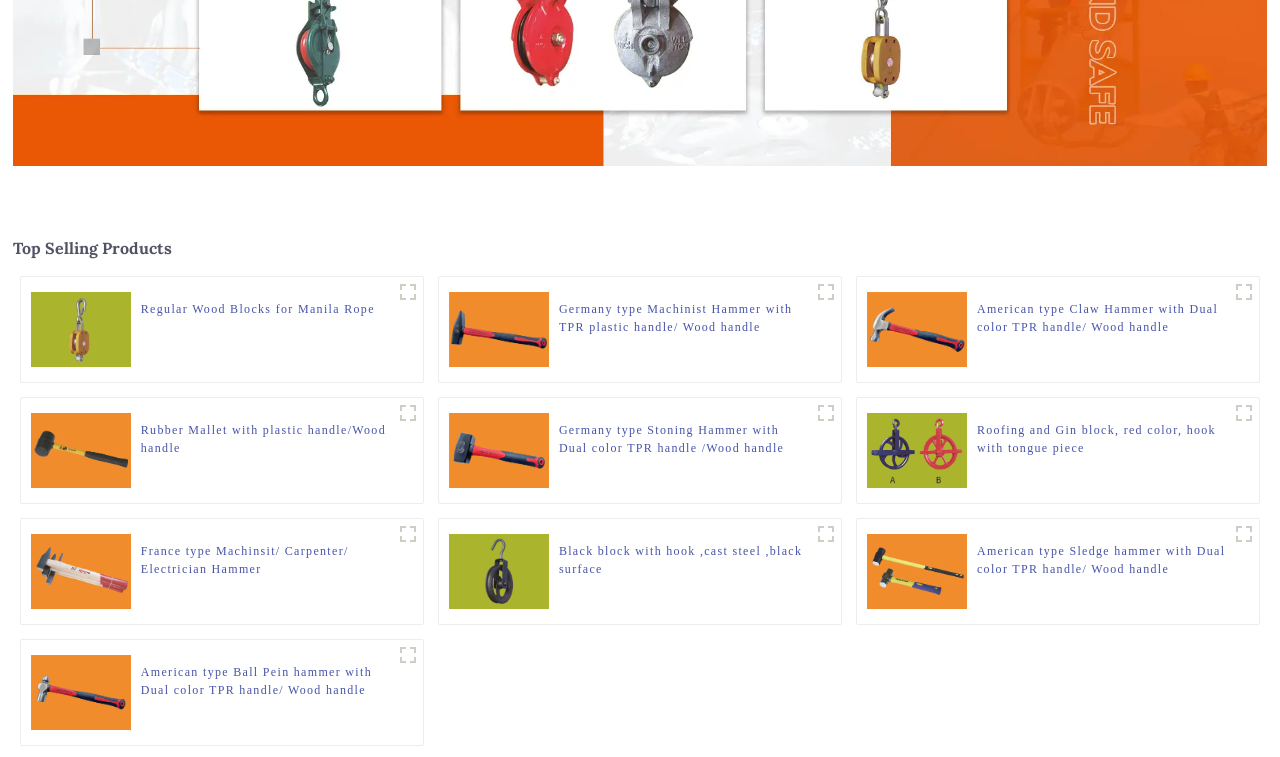What is the title of the top section?
Could you give a comprehensive explanation in response to this question?

The top section of the webpage has a heading element with the text 'Top Selling Products', indicating that this section showcases the top-selling products.